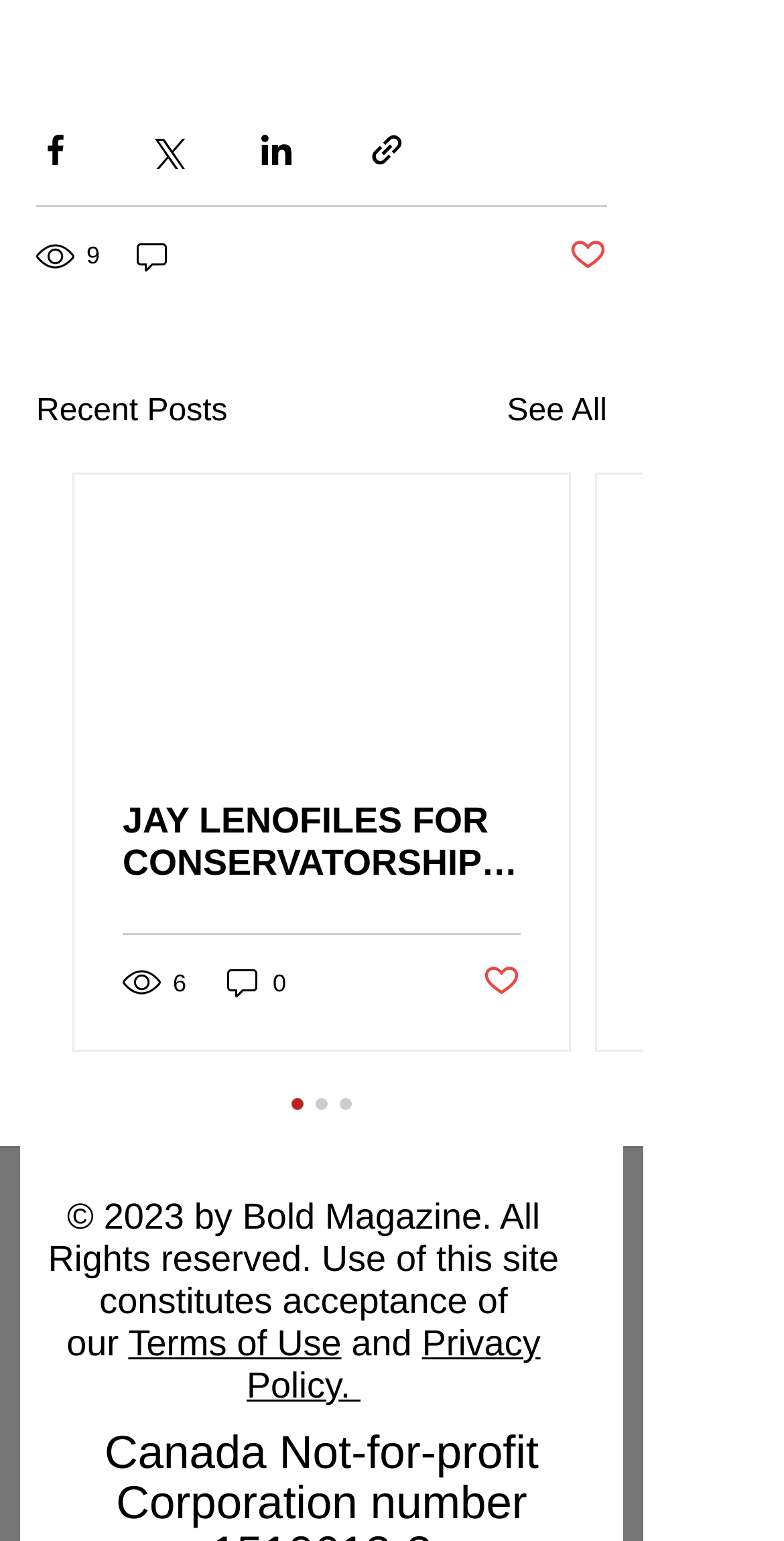What is the number of views for the first post?
Answer the question with just one word or phrase using the image.

9